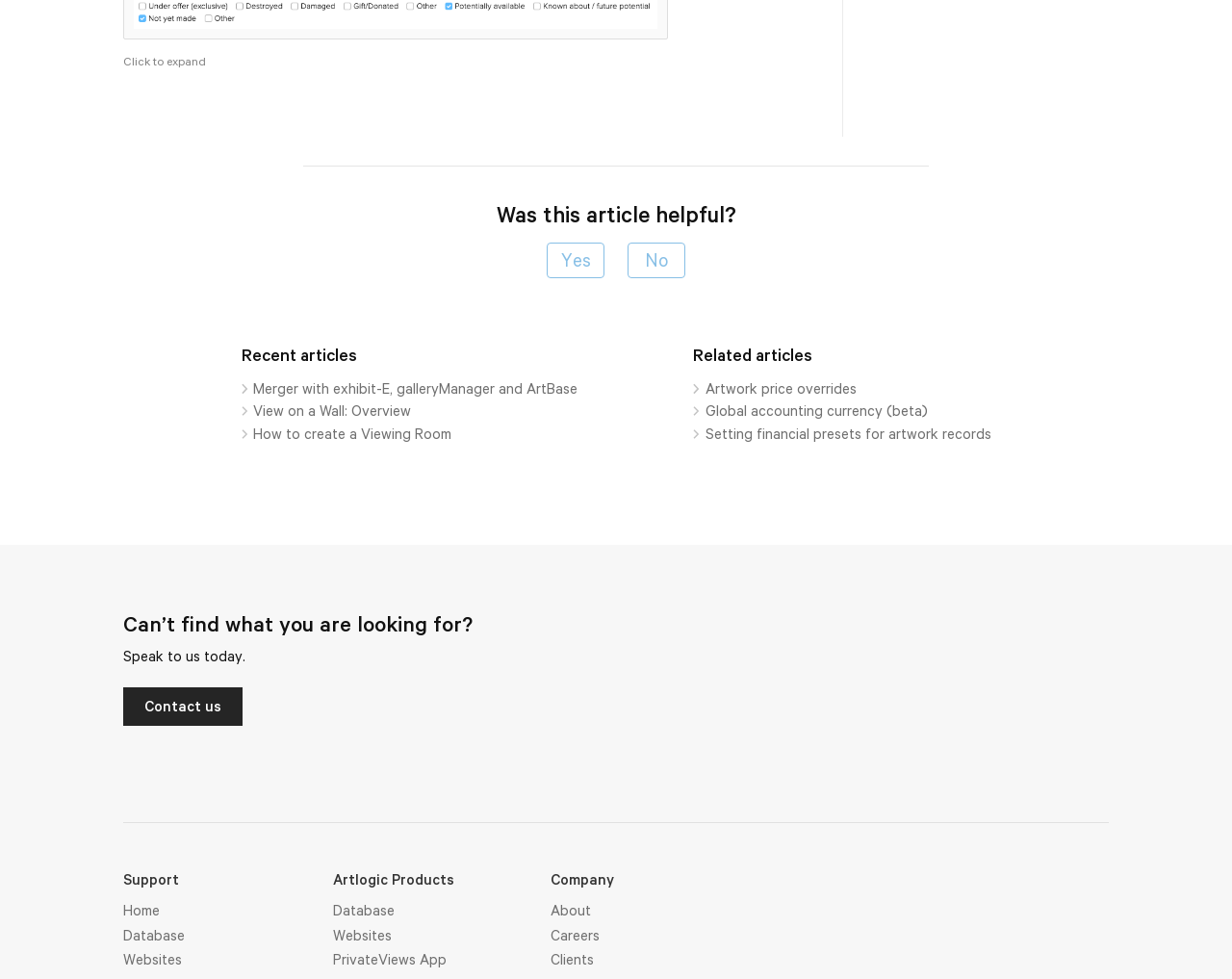Predict the bounding box coordinates of the area that should be clicked to accomplish the following instruction: "Select 'Yes'". The bounding box coordinates should consist of four float numbers between 0 and 1, i.e., [left, top, right, bottom].

[0.444, 0.247, 0.491, 0.284]